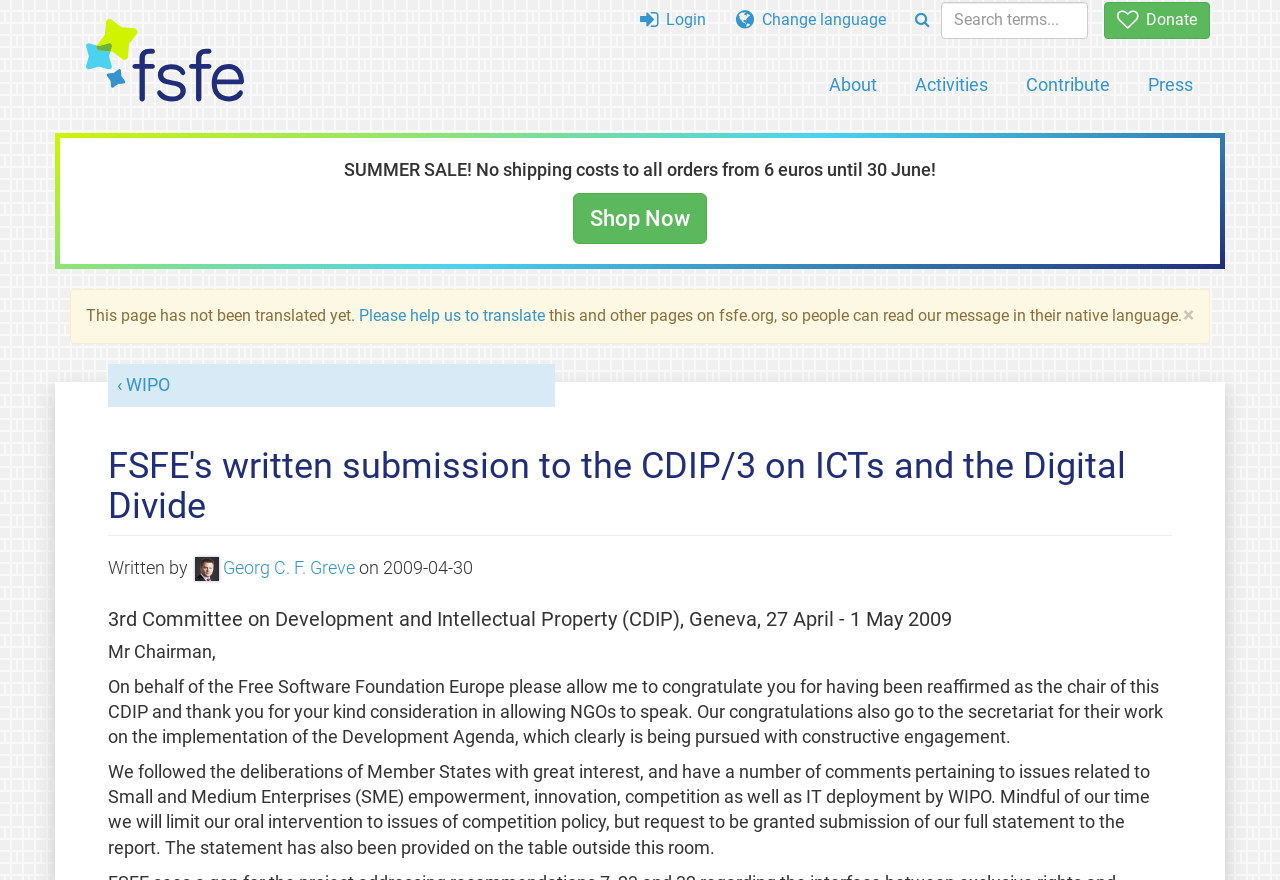Please give a short response to the question using one word or a phrase:
What is the author of the written submission?

Georg C. F. Greve